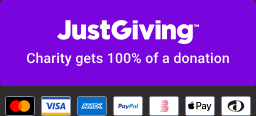Analyze the image and describe all key details you can observe.

The image features a vibrant purple background with the "JustGiving" logo prominently displayed in white, emphasizing its role in facilitating charitable donations. Below the logo, a clear message states "Charity gets 100% of a donation," highlighting JustGiving’s commitment to ensuring that every penny of every donation goes directly to the charitable causes, without any deductions. Accompanying the message are recognizable icons representing various payment methods, including Mastercard, Visa, American Express, PayPal, Bank Transfer, and Apple Pay, indicating the diverse options available for making contributions. This image effectively conveys the ease and reliability of donating to charities through JustGiving.